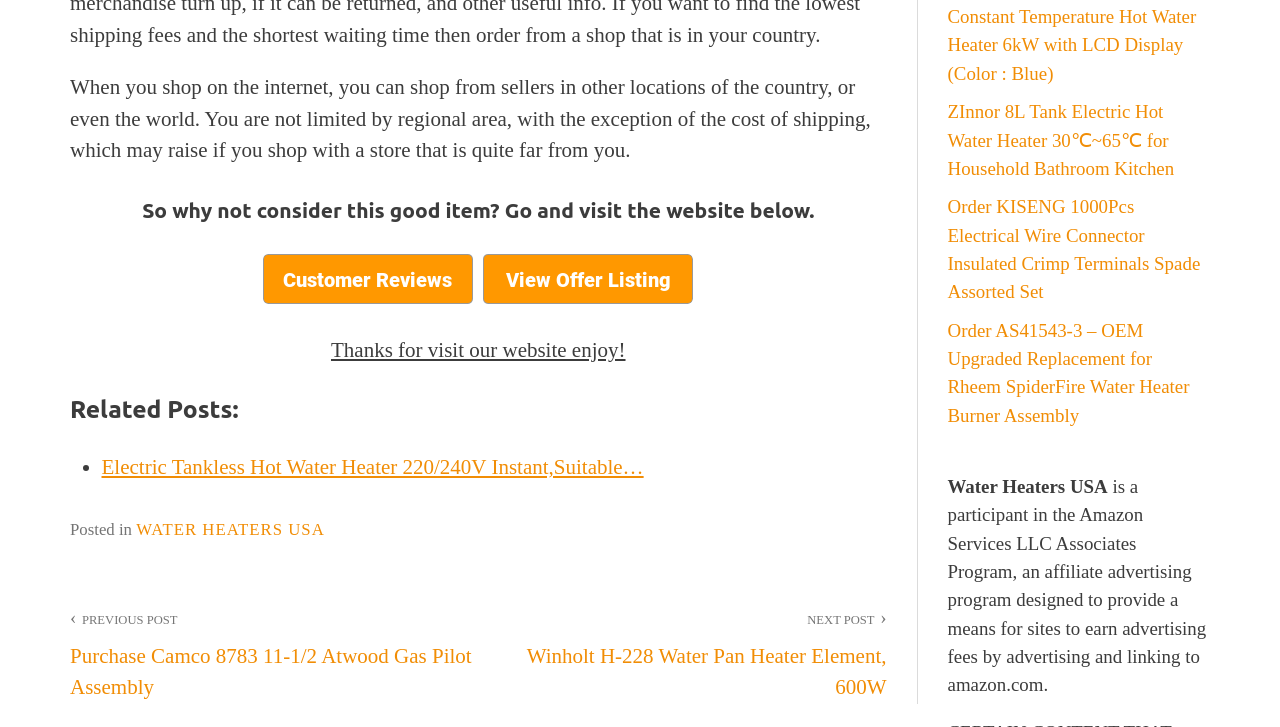Please identify the bounding box coordinates for the region that you need to click to follow this instruction: "Go to previous post".

[0.055, 0.83, 0.374, 0.962]